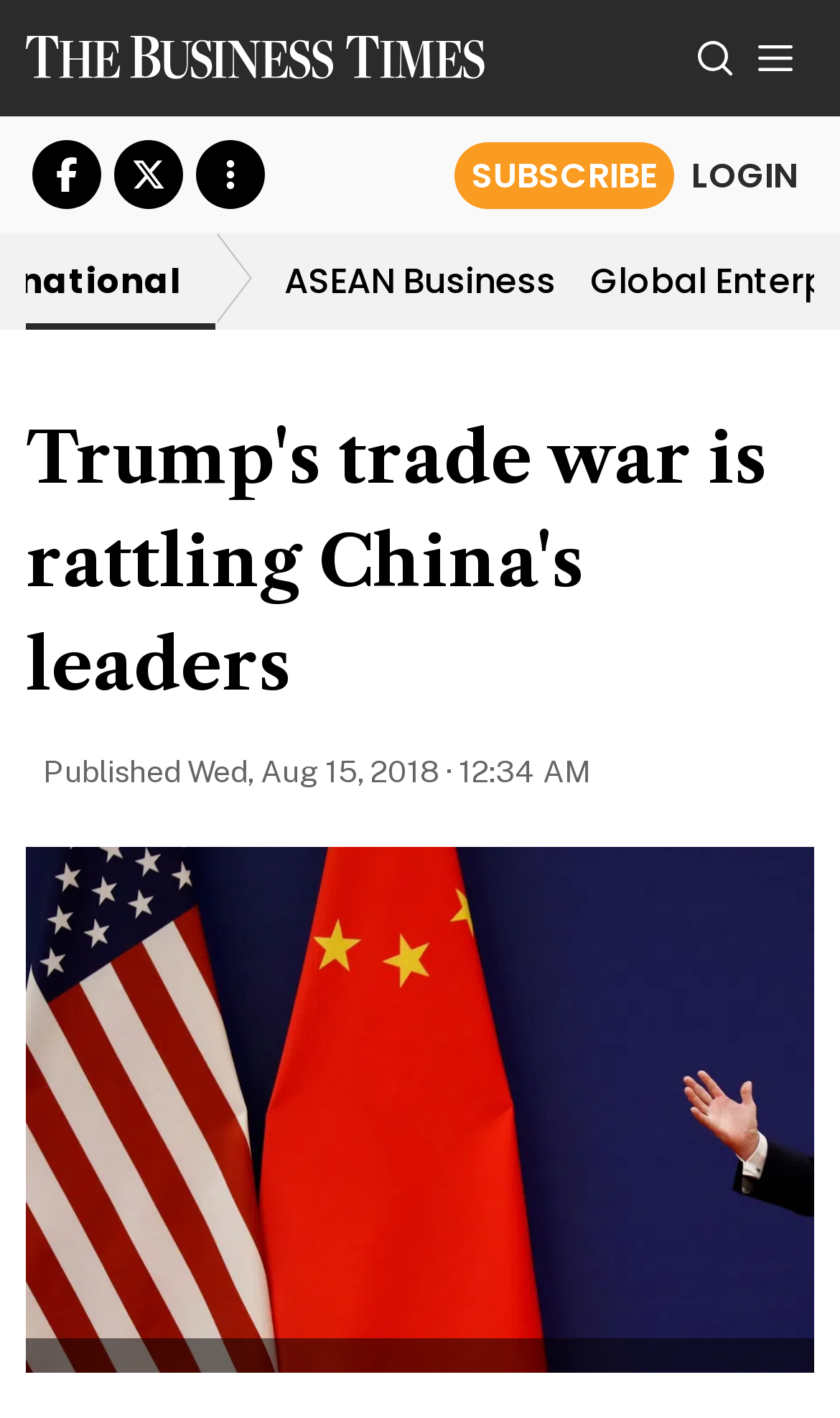Offer an extensive depiction of the webpage and its key elements.

The webpage appears to be a news article about China's leaders and the trade war with the United States. At the top left, there is a link to "The Business Times" accompanied by an image with the same name. To the right of this, there are three buttons: "Search", "Toggle side menu", and two social media share buttons for Facebook and Twitter. Below these, there is a link to "View more" with an accompanying image, and further to the right, there are links to "SUBSCRIBE" and "LOGIN".

The main content of the article begins with a heading that reads "Trump's trade war is rattling China's leaders". Below this, there is a publication date and time, "Wed, Aug 15, 2018 · 12:34 AM". The article's text is displayed in a large block, summarizing how China's leaders are seeking to project confidence in the face of President Donald Trump's tariffs and trade threats, but are showing signs of unease as a protracted trade war with the United States becomes more likely. To the right of this text, there is an image related to the article, with a button to "Expand image" below it.